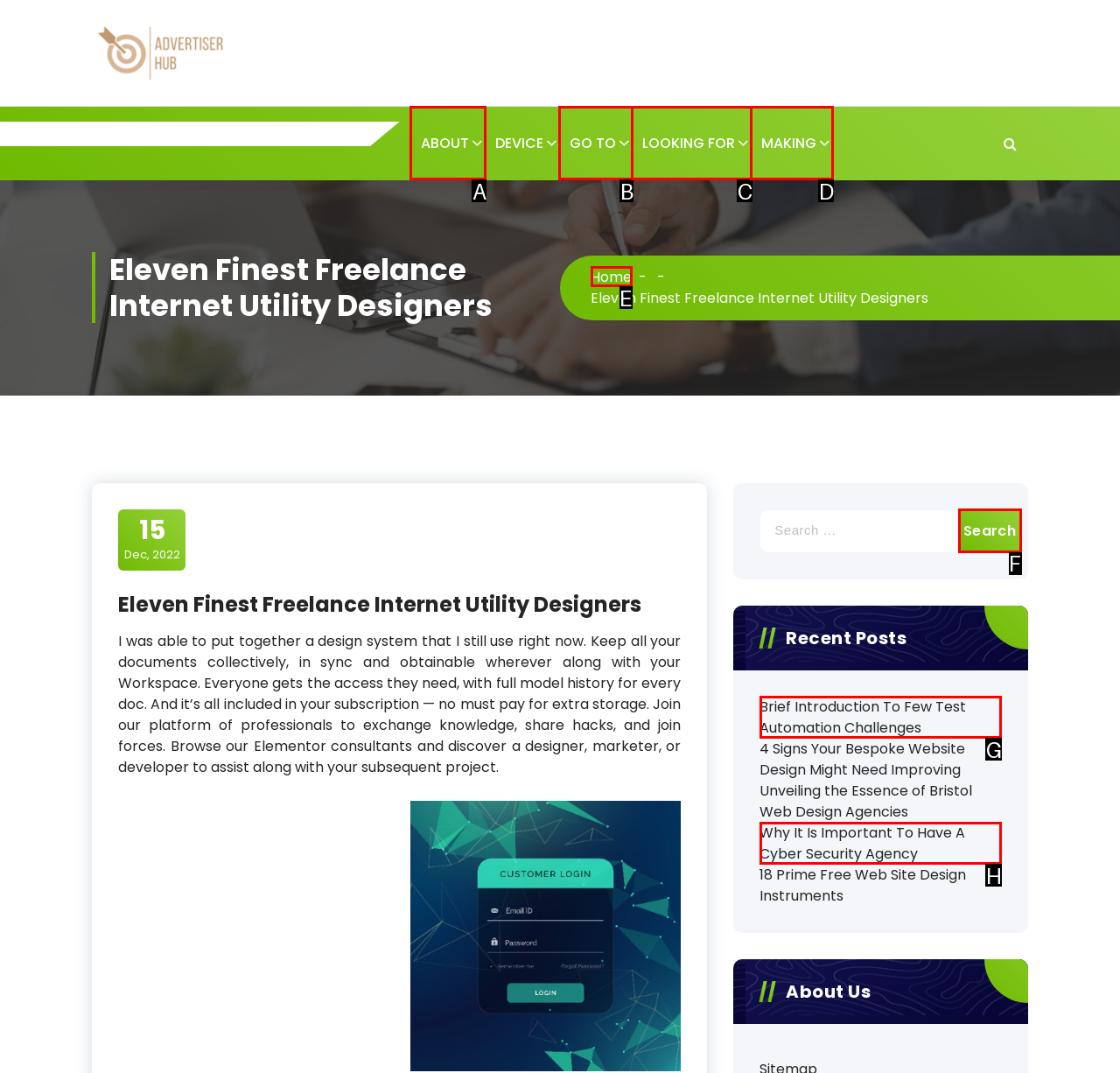Tell me which element should be clicked to achieve the following objective: Click on the 'Search' button
Reply with the letter of the correct option from the displayed choices.

F